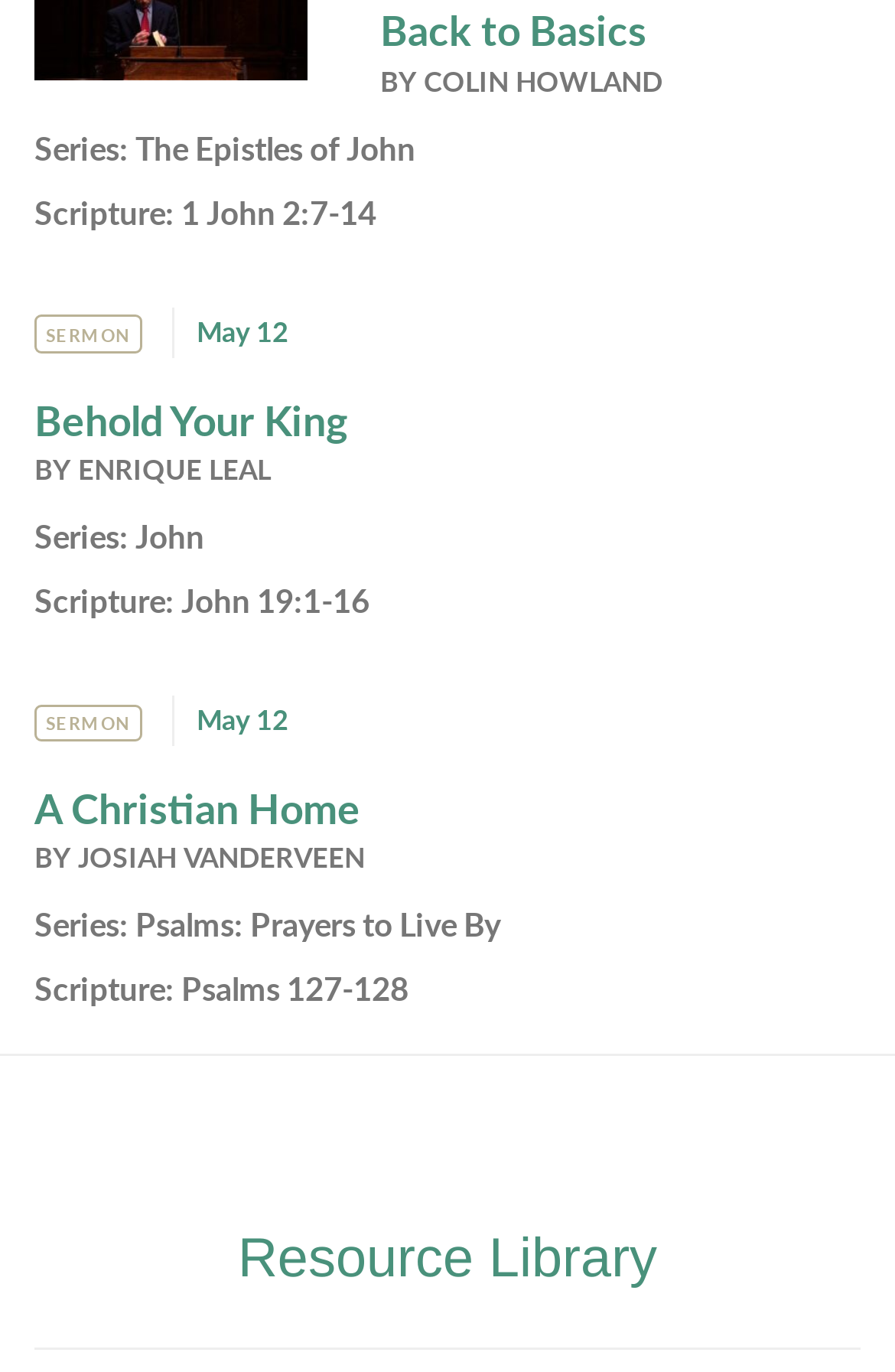Identify the bounding box coordinates for the UI element that matches this description: "The Epistles of John".

[0.151, 0.09, 0.464, 0.123]